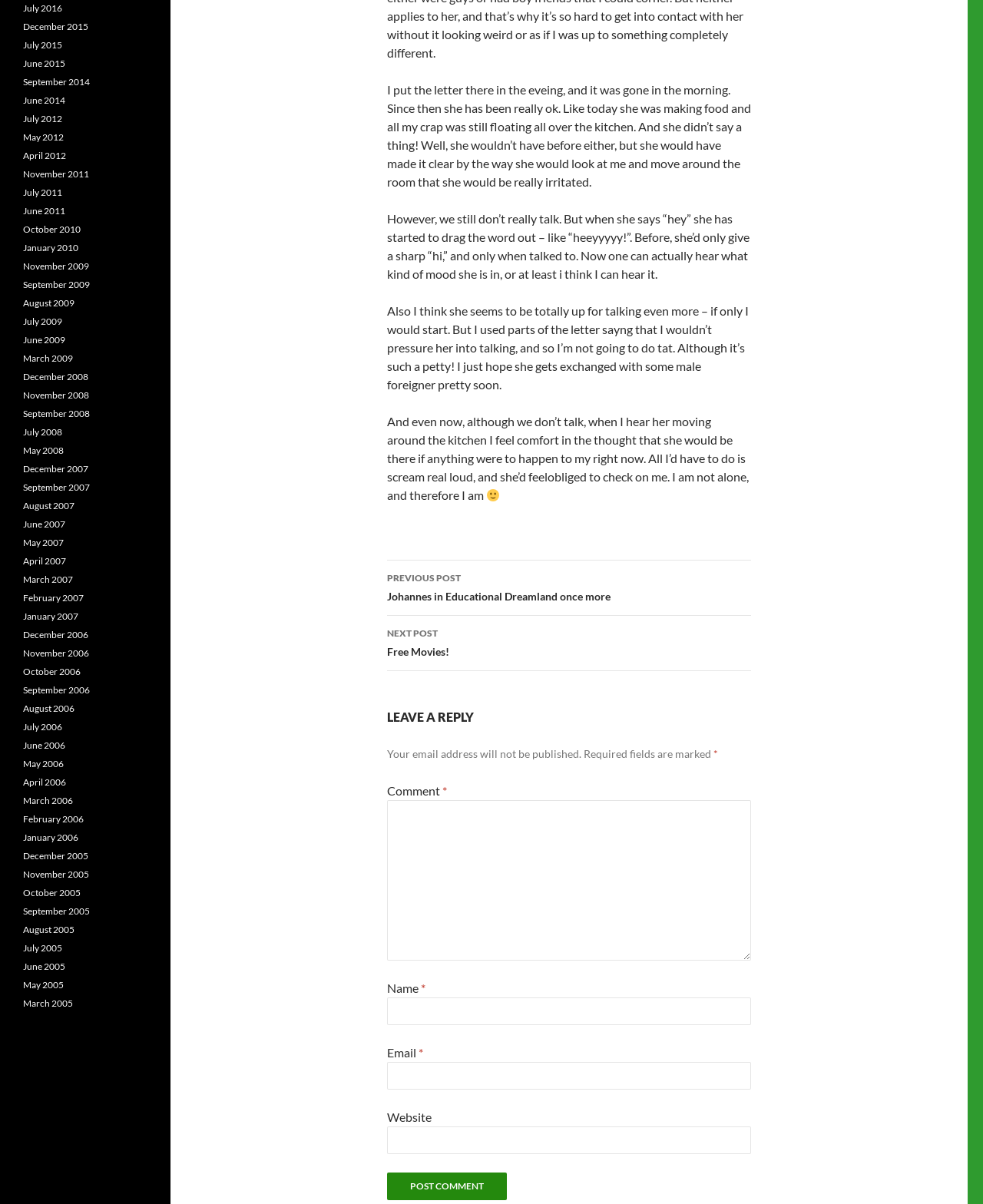Find the coordinates for the bounding box of the element with this description: "June 2006".

[0.023, 0.614, 0.066, 0.624]